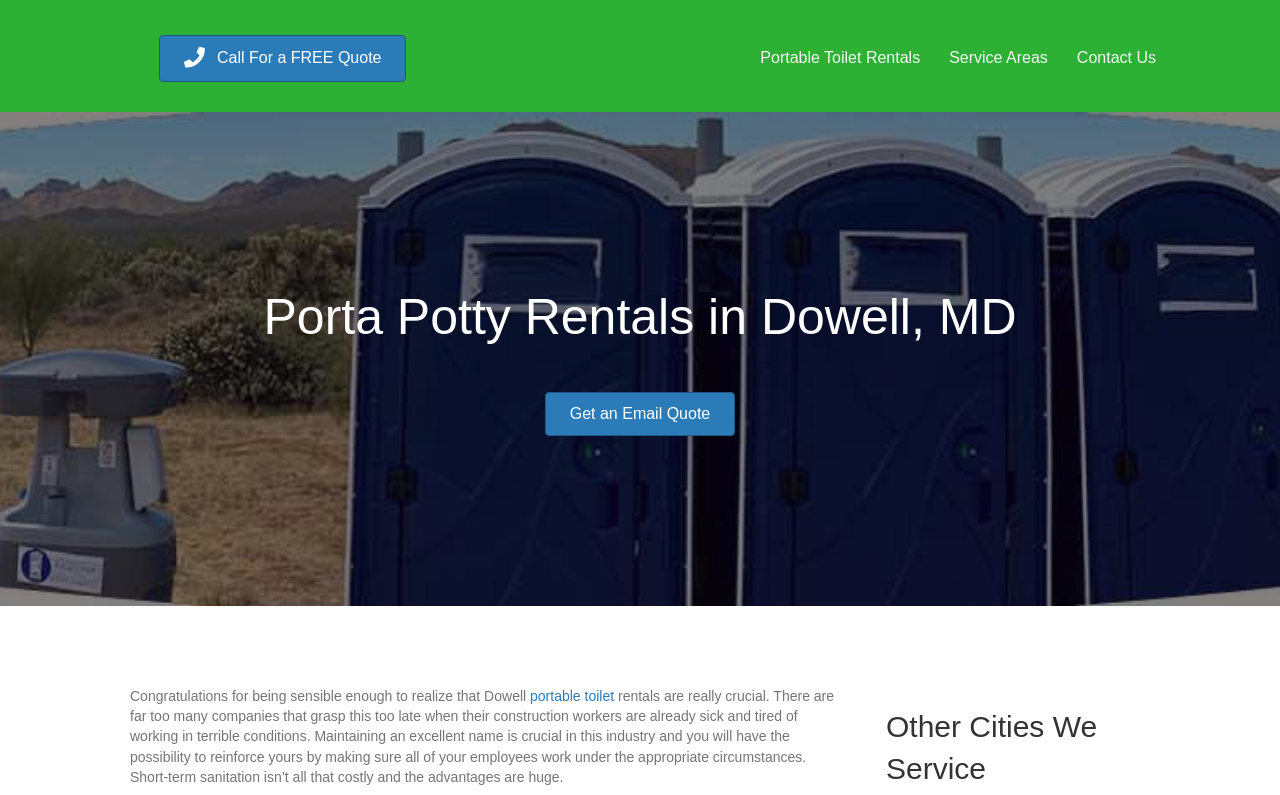Review the image closely and give a comprehensive answer to the question: What other services are offered by the company?

In addition to calling for a free quote, the company also offers the option to get an email quote, as indicated by the link 'Get an Email Quote' on the webpage.